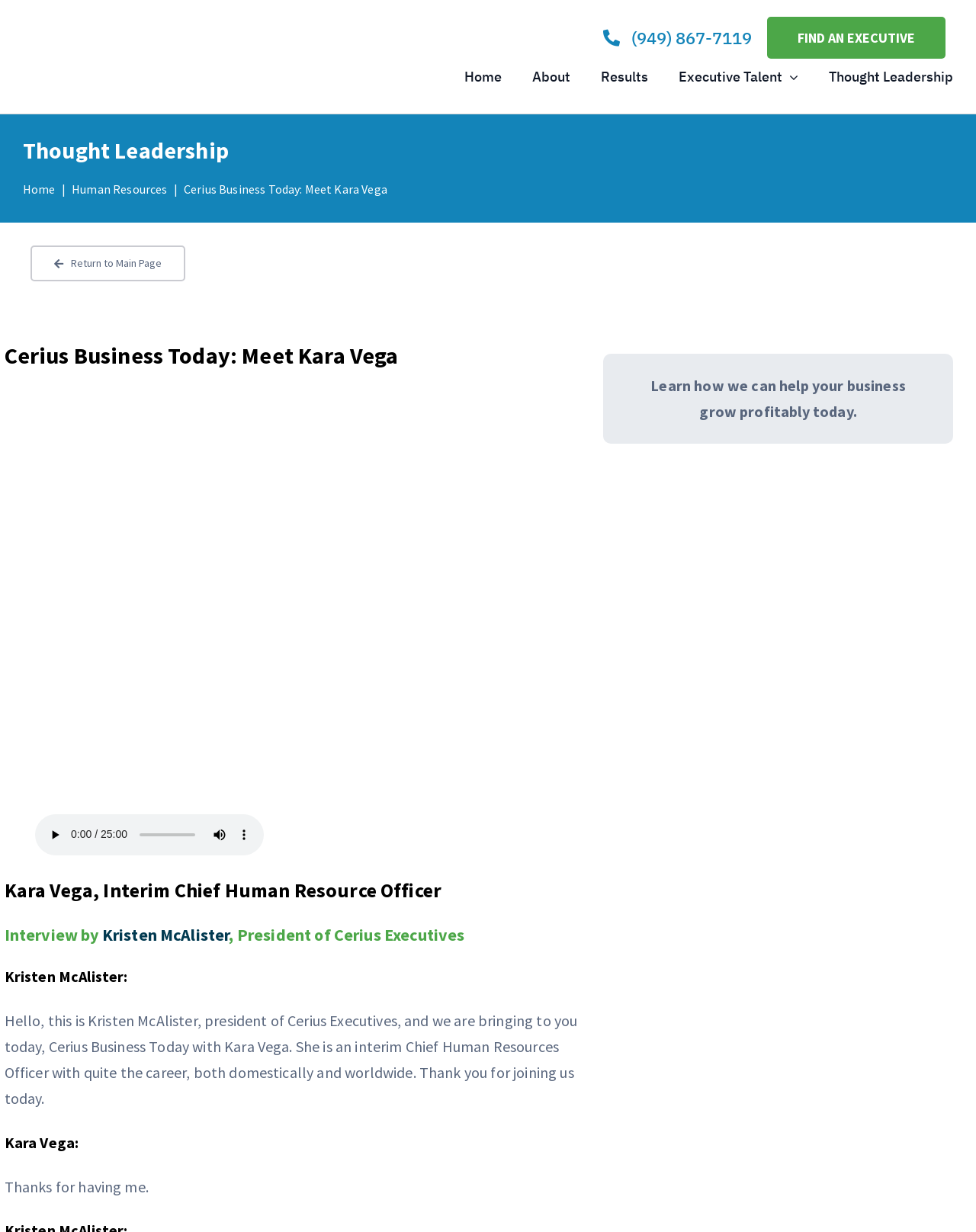Identify the bounding box coordinates for the element you need to click to achieve the following task: "Visit the home page". The coordinates must be four float values ranging from 0 to 1, formatted as [left, top, right, bottom].

[0.476, 0.048, 0.514, 0.079]